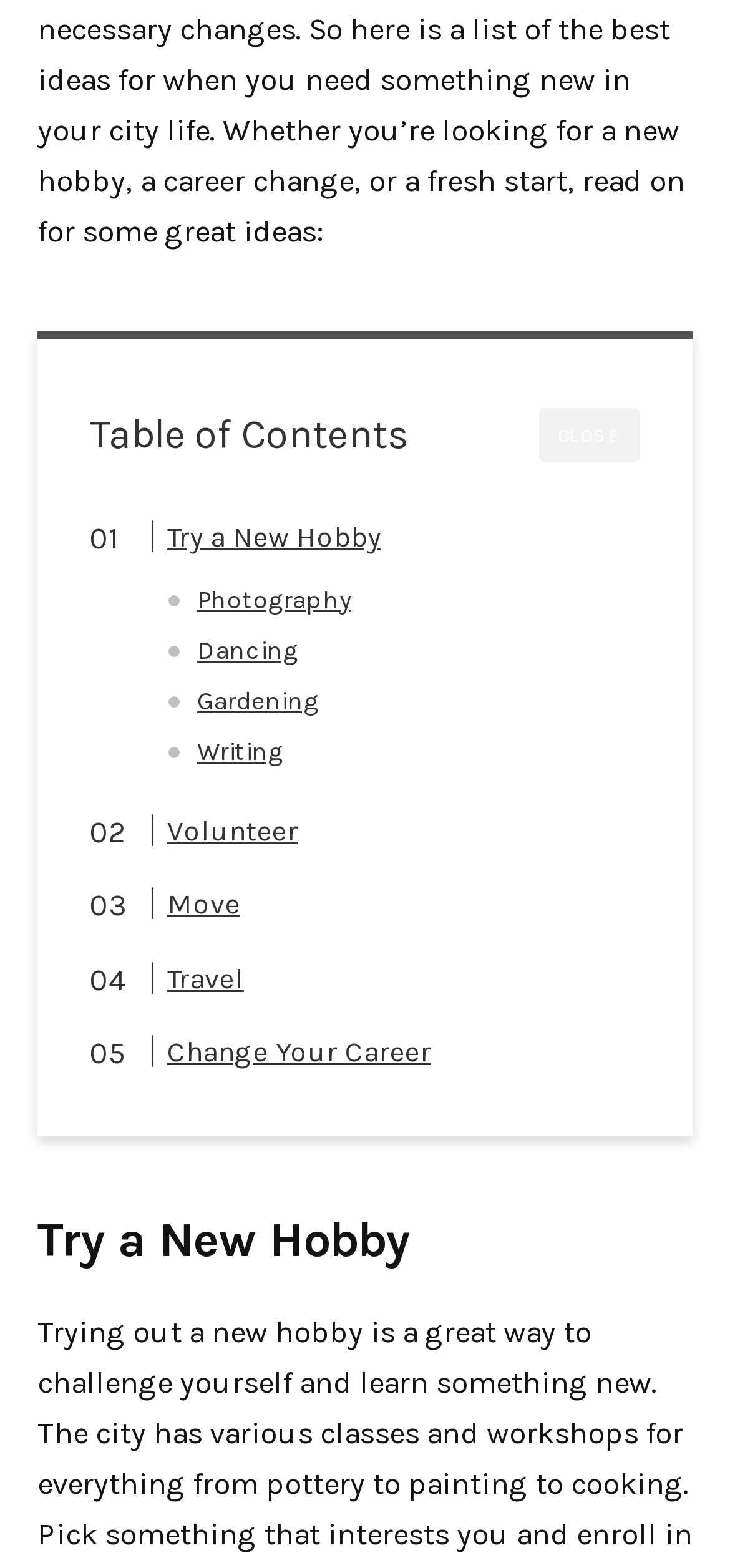Determine the bounding box coordinates of the region I should click to achieve the following instruction: "Plan a 'Travel'". Ensure the bounding box coordinates are four float numbers between 0 and 1, i.e., [left, top, right, bottom].

[0.176, 0.611, 0.334, 0.639]